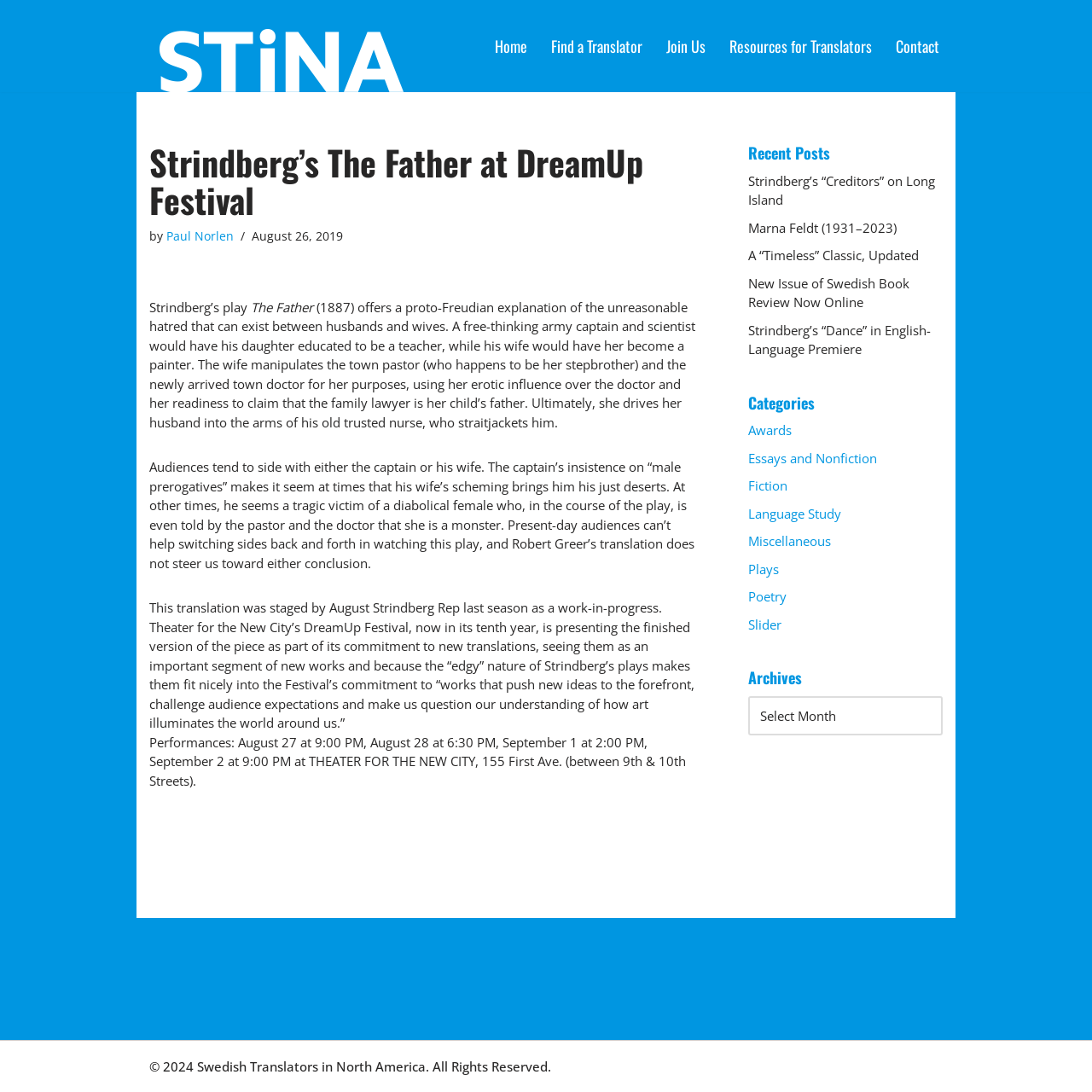Please determine the primary heading and provide its text.

Strindberg’s The Father at DreamUp Festival